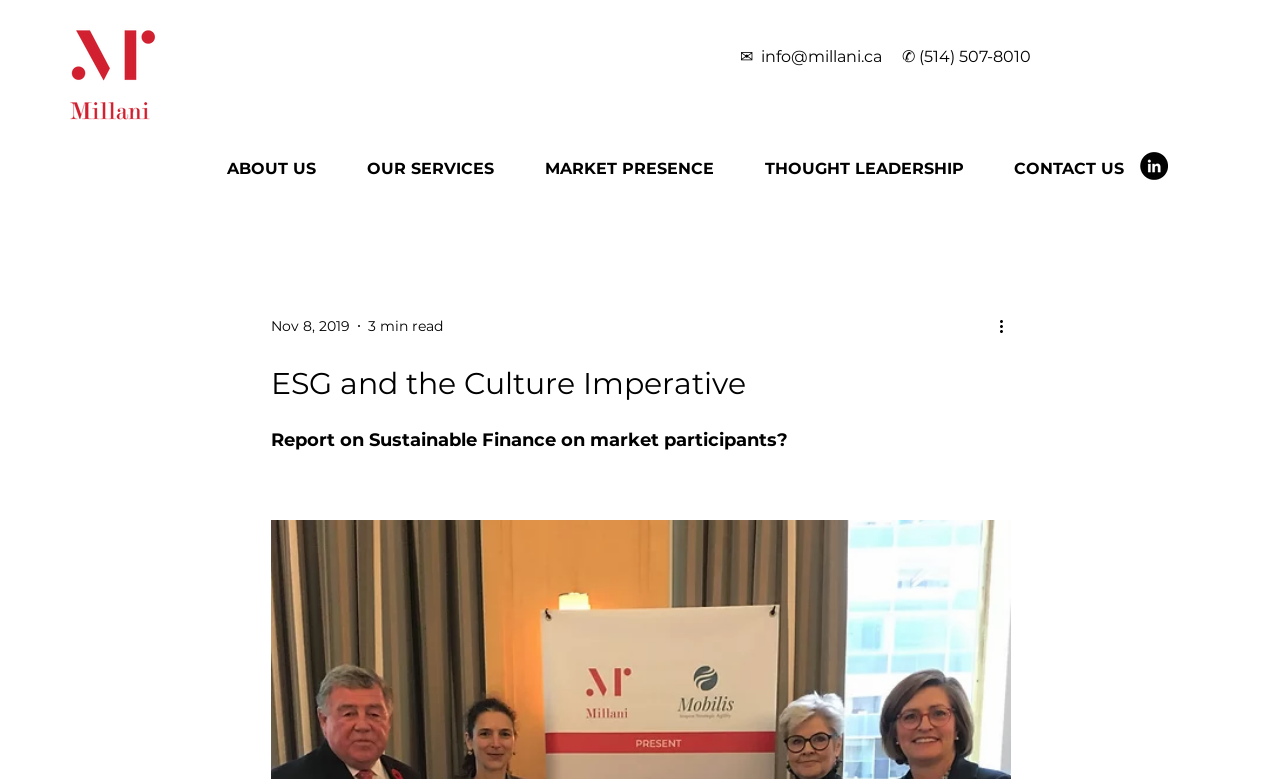What is the phone number of the company?
Look at the screenshot and respond with a single word or phrase.

(514) 507-8010